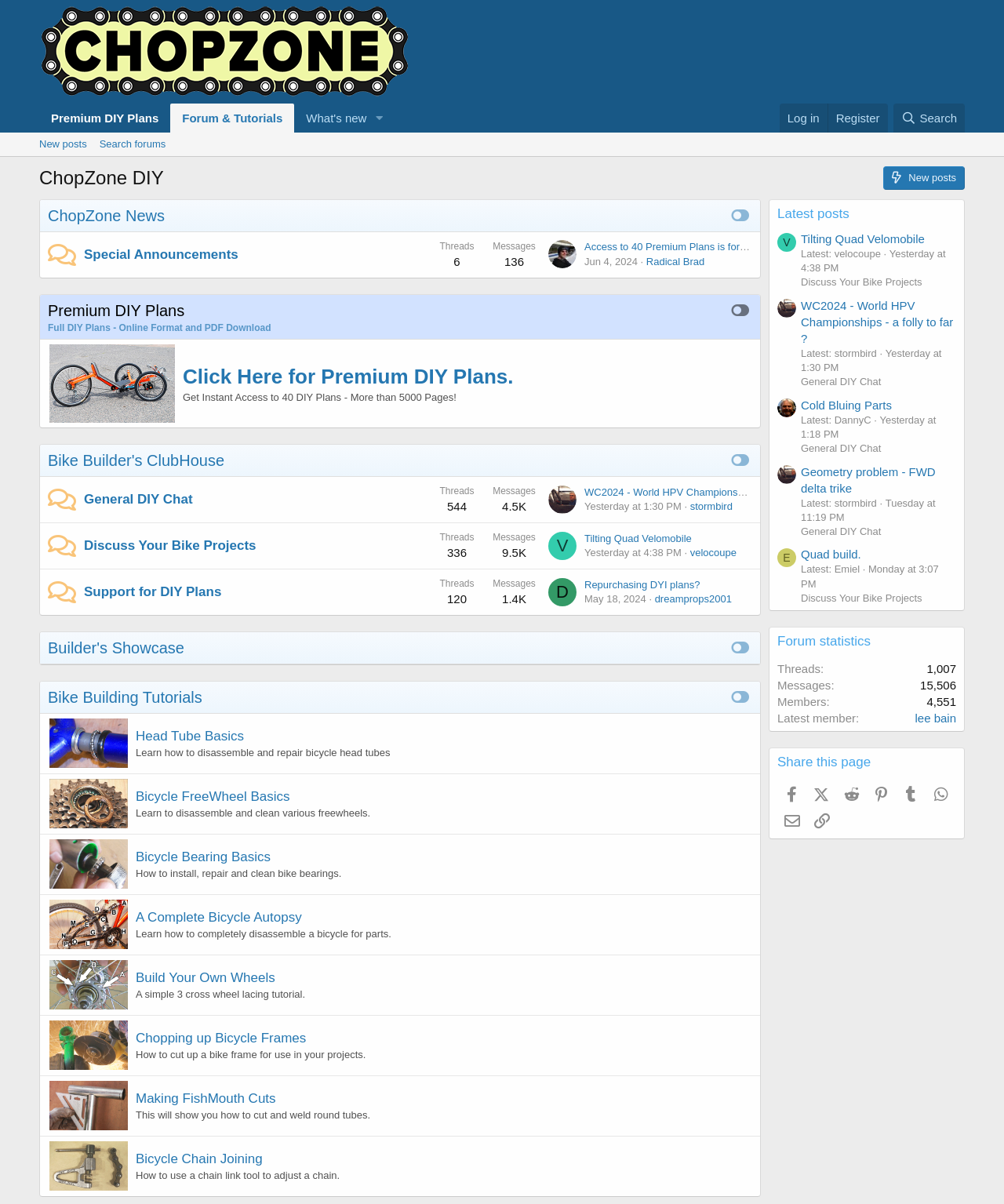Using the information from the screenshot, answer the following question thoroughly:
What is the name of the website?

The name of the website can be found in the top-left corner of the webpage, where it says 'ChopZone DIY' in a logo format.